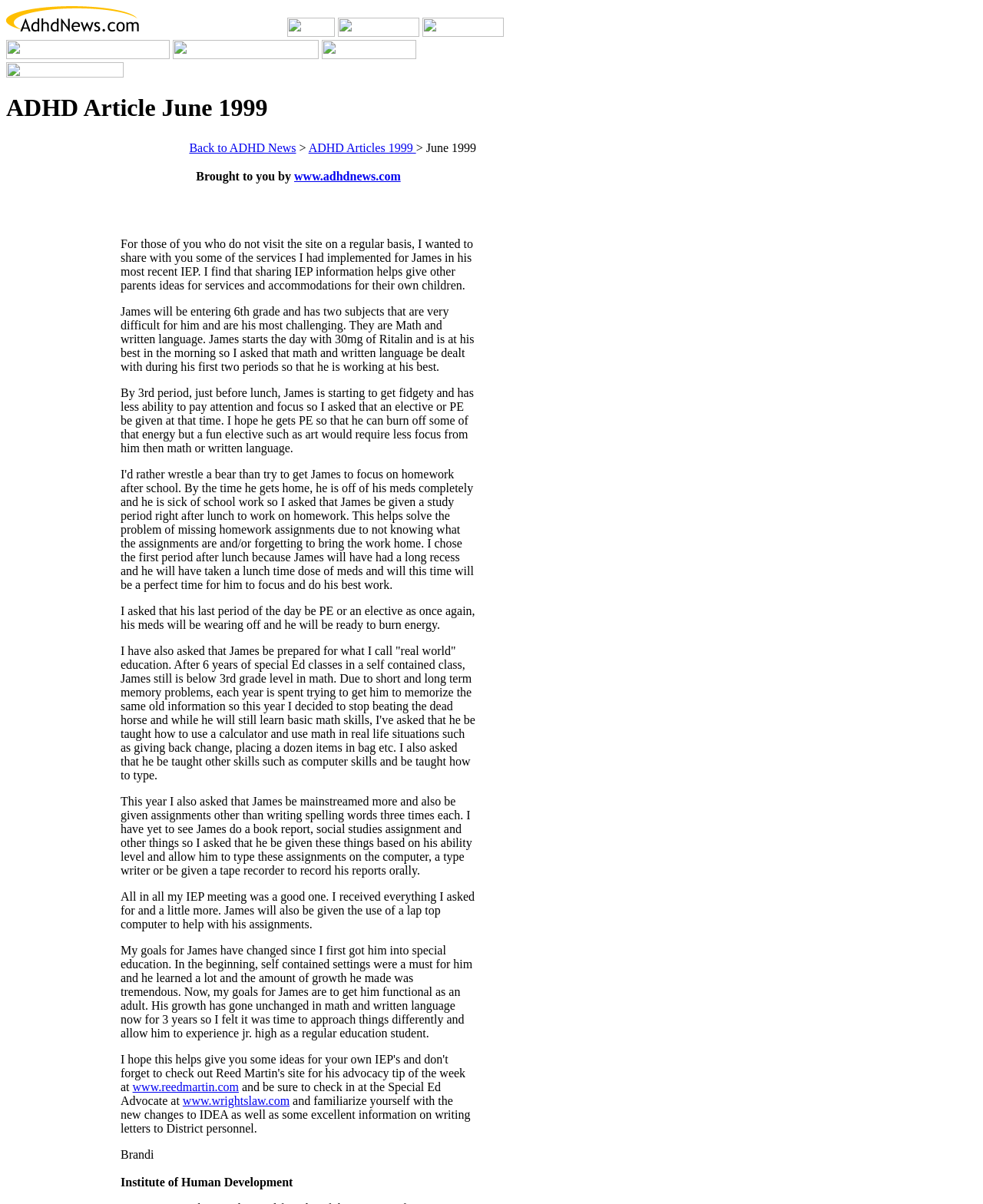What is the author's name?
Kindly answer the question with as much detail as you can.

The author's name, Brandi, is mentioned at the end of the article, indicating that she is the one sharing her experience and insights about her child's ADHD and IEP.